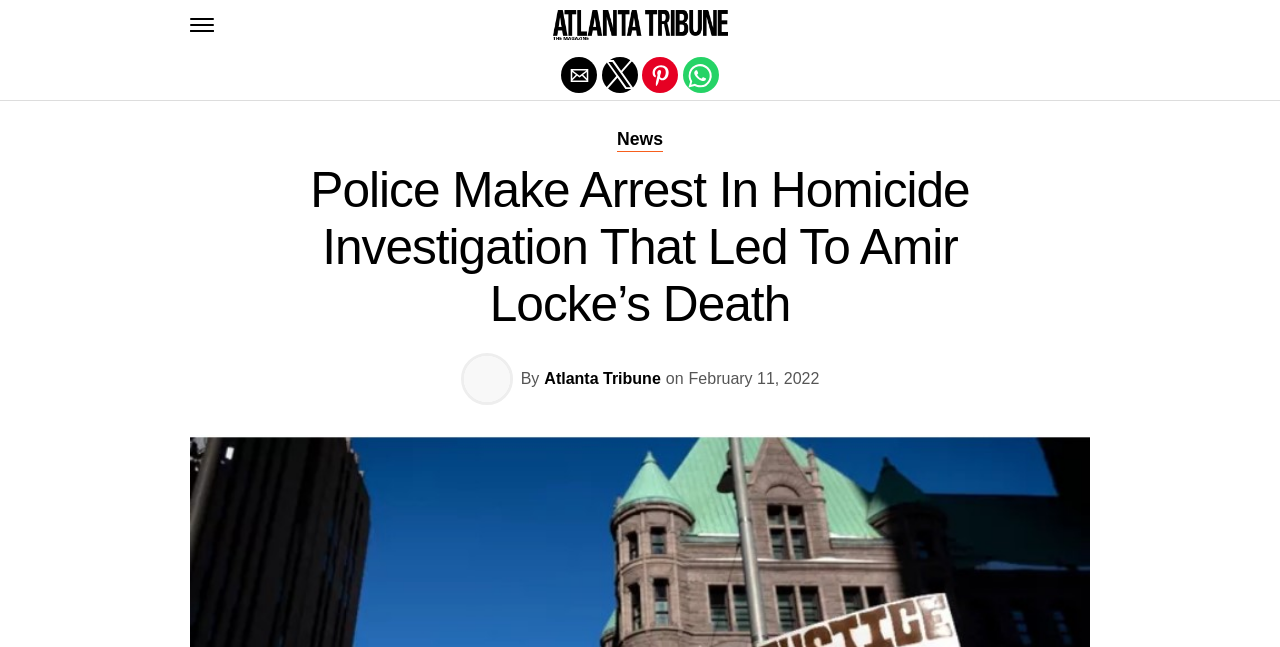What is the name of the person mentioned in the headline?
Analyze the image and deliver a detailed answer to the question.

The answer can be found by reading the headline of the news article, which mentions the name 'Amir Locke' in the context of a homicide investigation.